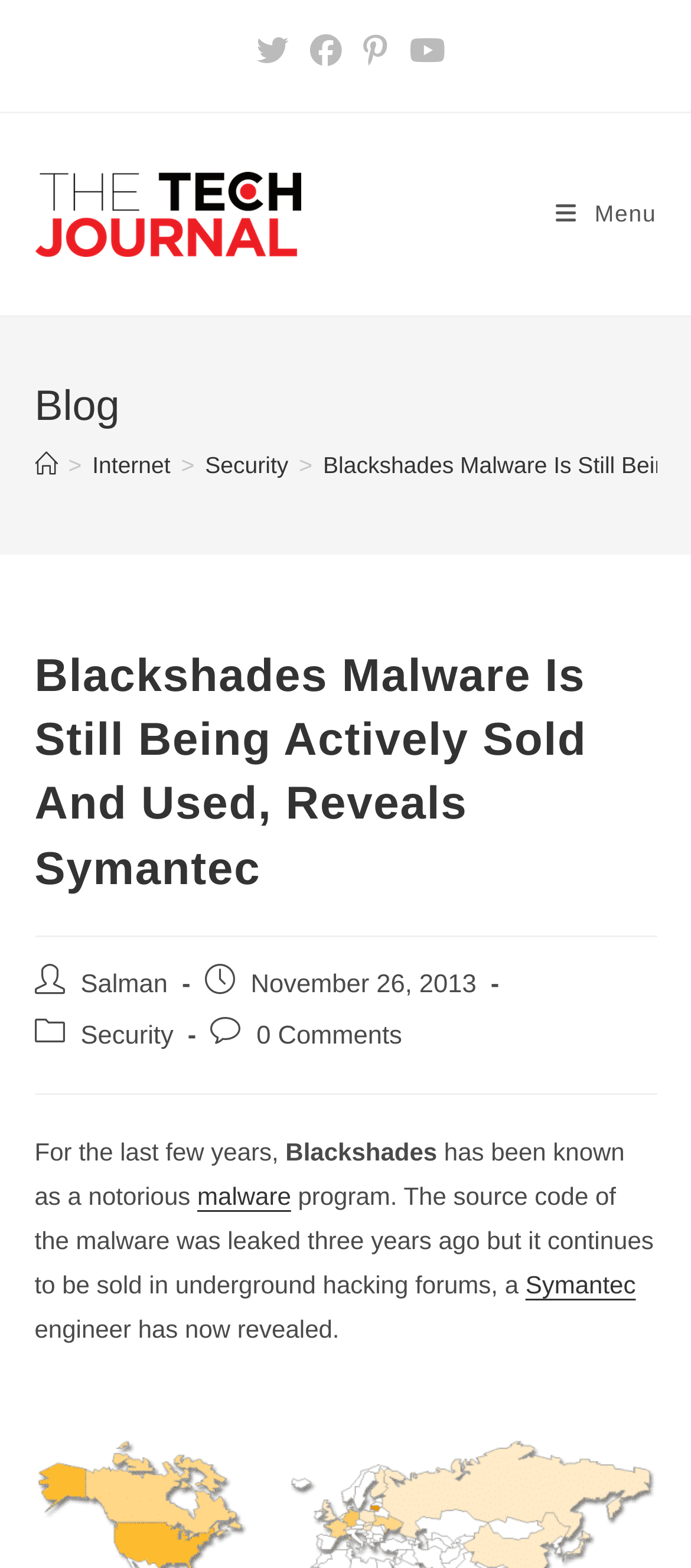Utilize the details in the image to give a detailed response to the question: Who is the author of the post?

I found the answer by examining the text content of the webpage, specifically the section that displays the post author's information, which mentions 'Salman' as the post author.